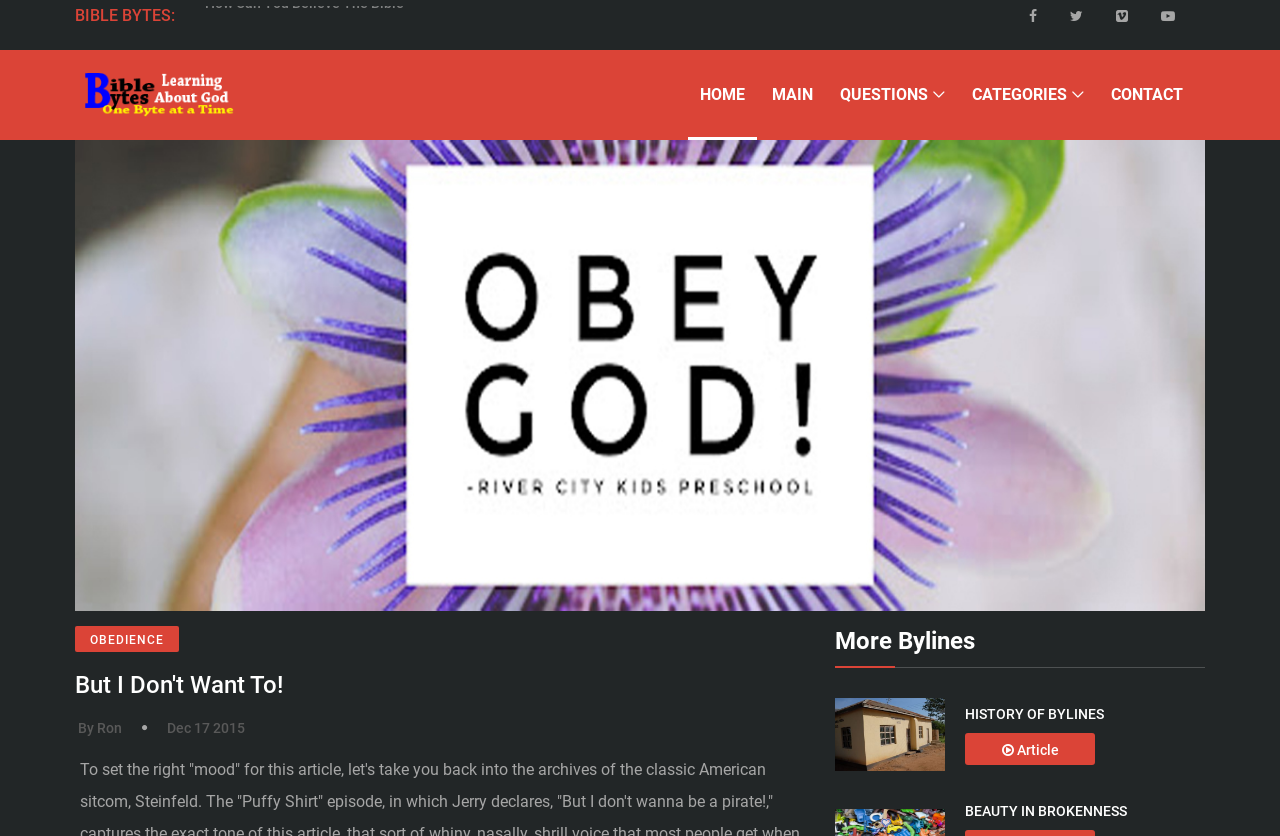Find the bounding box coordinates of the clickable area that will achieve the following instruction: "Explore 'BEAUTY IN BROKENNESS'".

[0.754, 0.959, 0.88, 0.984]